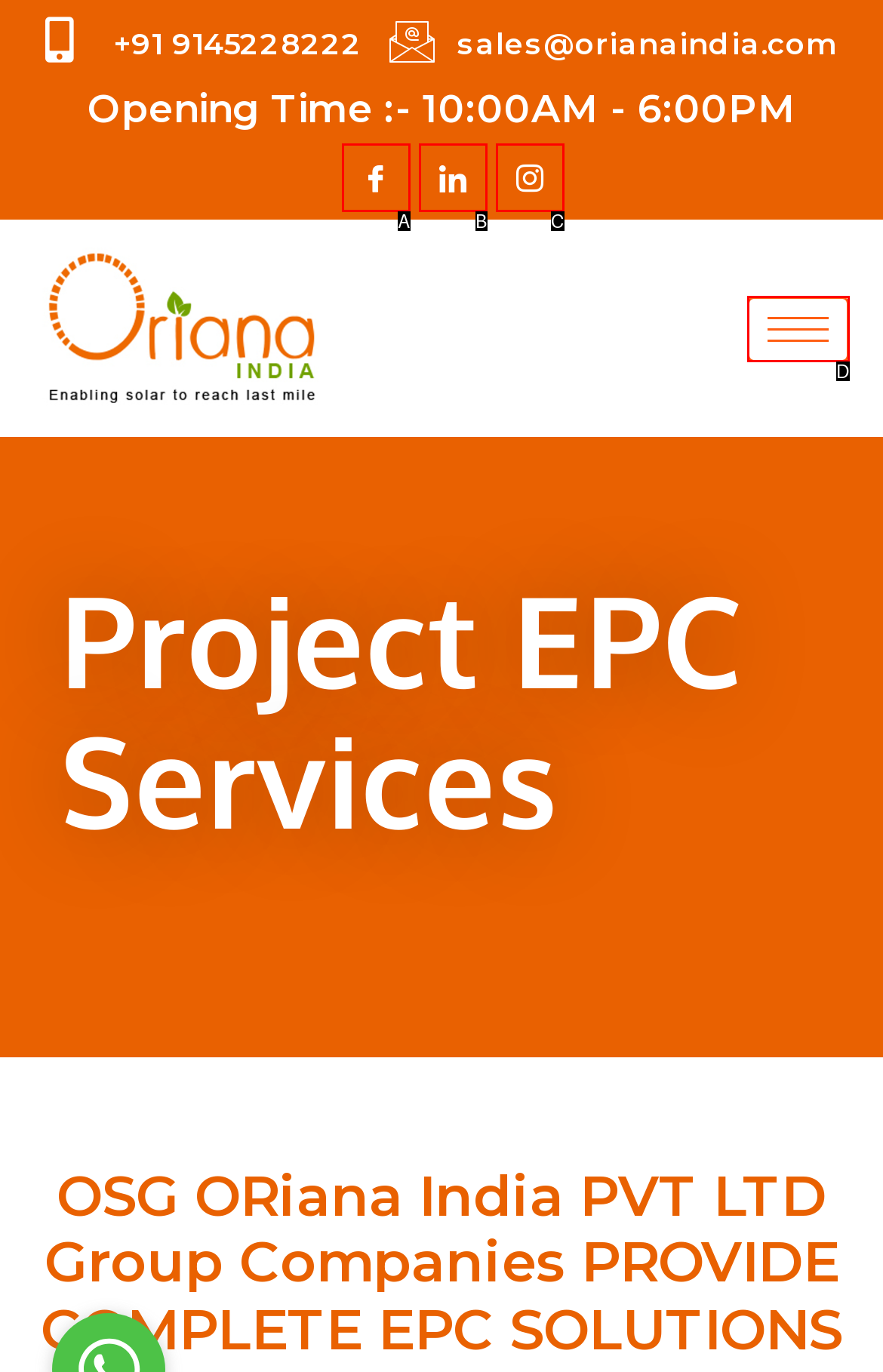From the provided choices, determine which option matches the description: aria-label="Facebook". Respond with the letter of the correct choice directly.

A